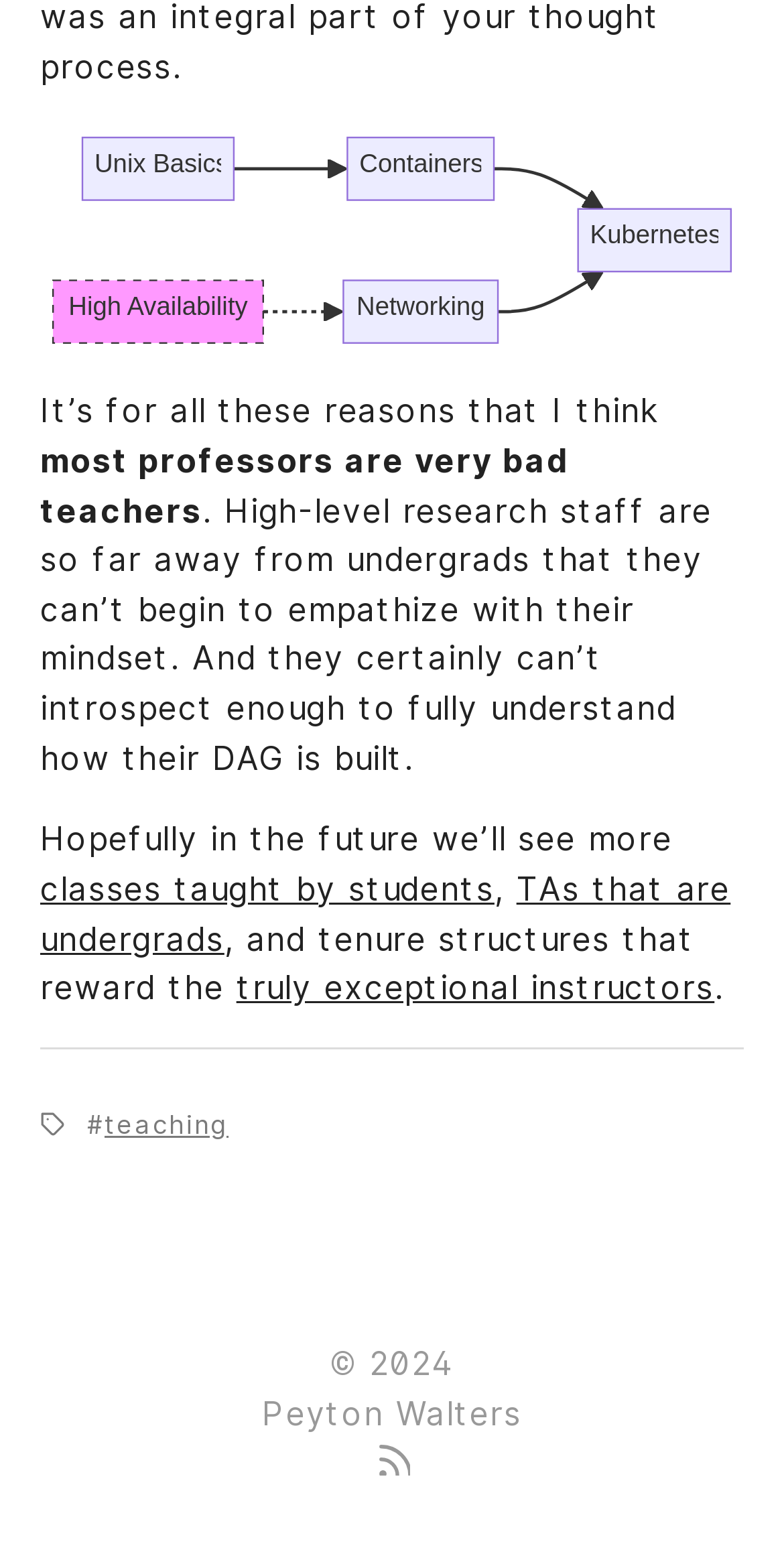Locate the bounding box coordinates of the UI element described by: "truly exceptional instructors". Provide the coordinates as four float numbers between 0 and 1, formatted as [left, top, right, bottom].

[0.301, 0.622, 0.911, 0.647]